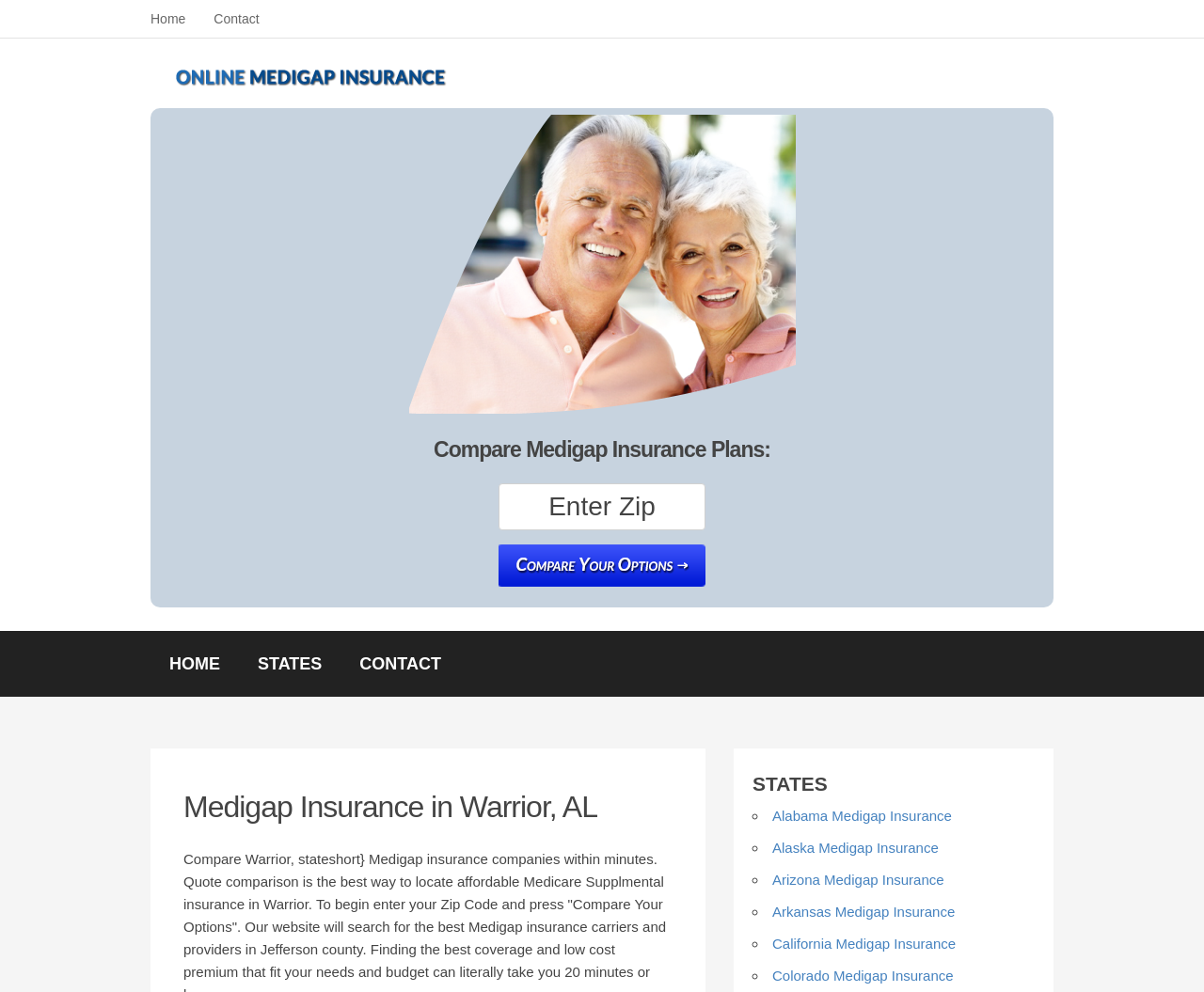Please specify the bounding box coordinates for the clickable region that will help you carry out the instruction: "Click the 'Alabama Medigap Insurance' link".

[0.641, 0.814, 0.791, 0.83]